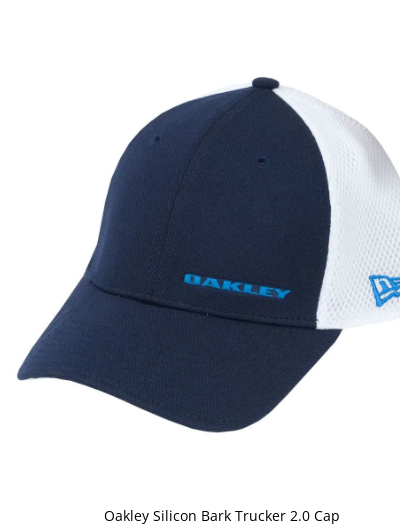Thoroughly describe the content and context of the image.

The image showcases the Oakley Silicon Bark Trucker 2.0 Cap, featuring a stylish design tailored for comfort and performance. The cap is predominantly navy blue with contrasting white mesh on the back, enhancing breathability. Prominently displayed is the "OAKLEY" logo in bright blue across the front, emphasizing brand recognition. The cap is designed with New Era construction technologies, ensuring a snug fit while incorporating moisture management features to keep you dry and comfortable. This versatile accessory is perfect for both casual wear and outdoor activities, making it a popular choice among golf enthusiasts and sports lovers alike.